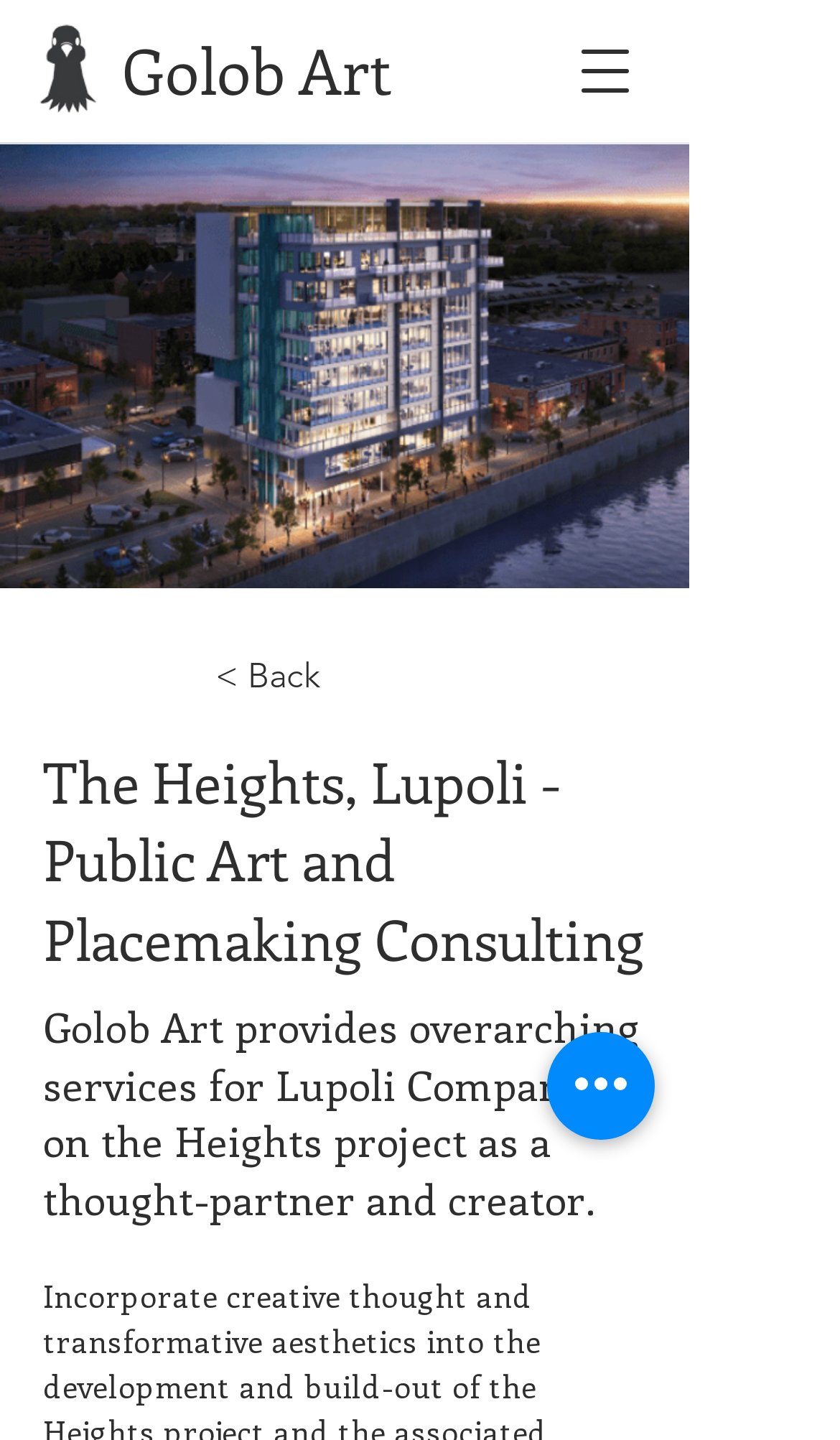Reply to the question below using a single word or brief phrase:
What is the function of the button with the text 'Open navigation menu'?

To open navigation menu